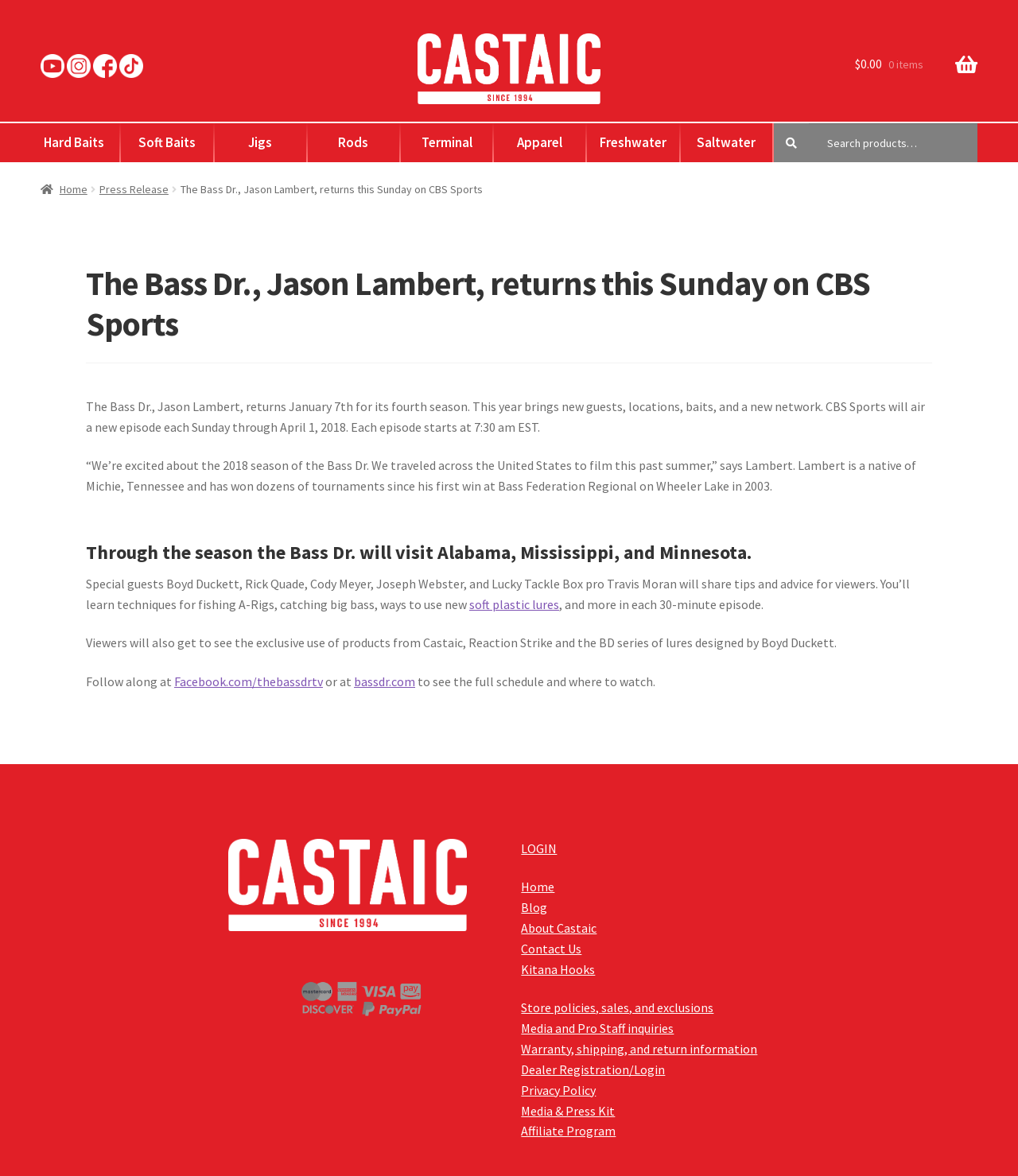Find the main header of the webpage and produce its text content.

The Bass Dr., Jason Lambert, returns this Sunday on CBS Sports